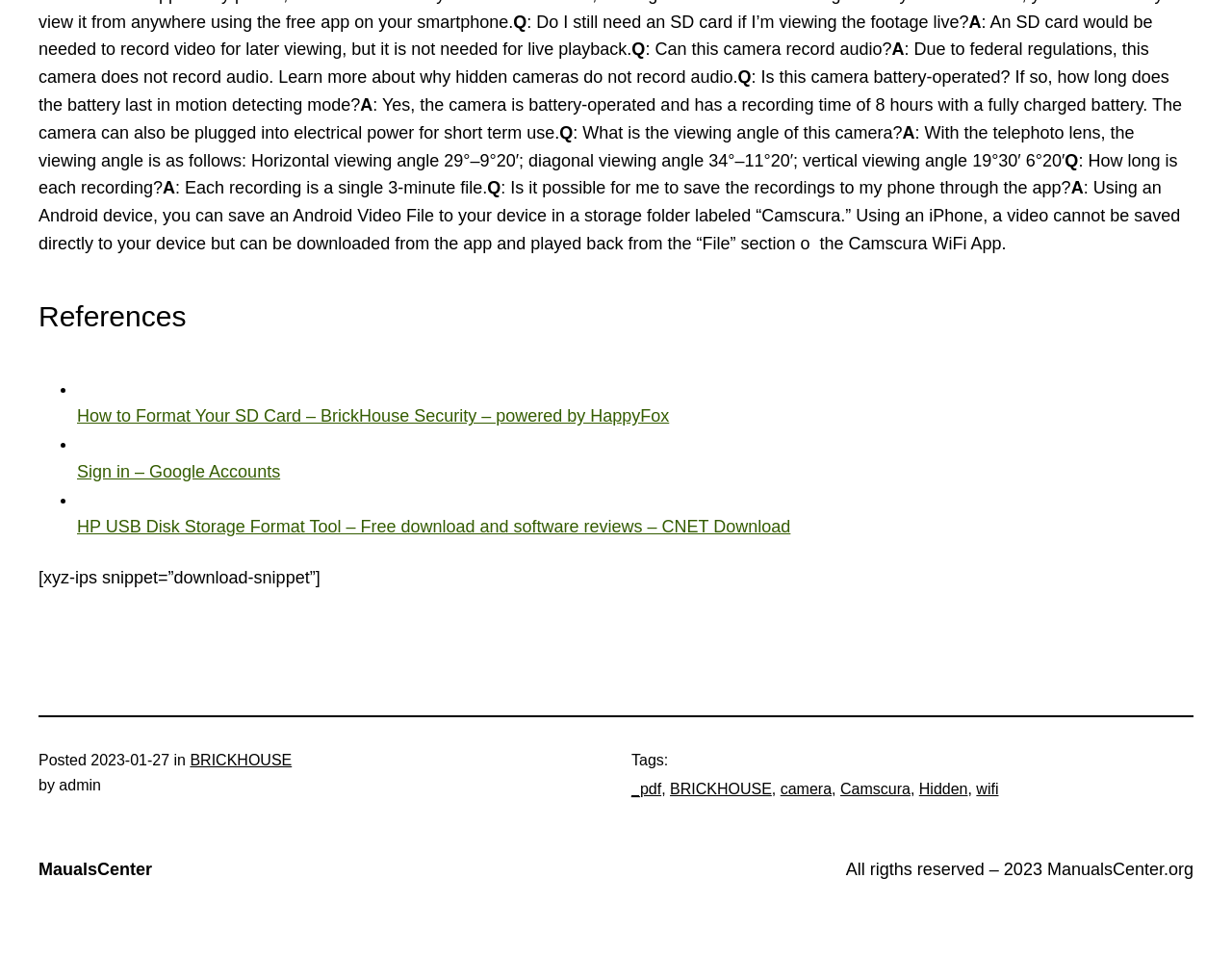Respond with a single word or short phrase to the following question: 
Can this camera record audio?

No